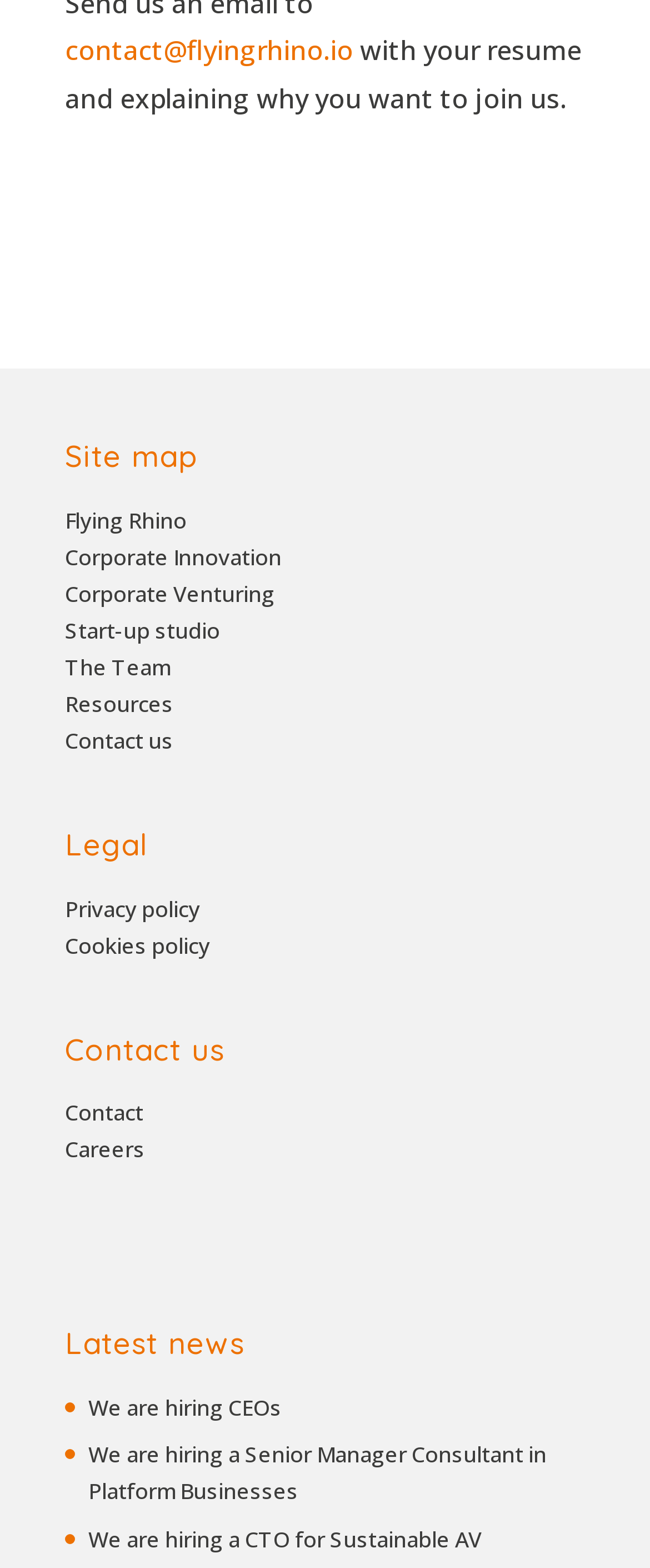Show the bounding box coordinates of the element that should be clicked to complete the task: "read the latest news".

[0.136, 0.888, 0.433, 0.907]